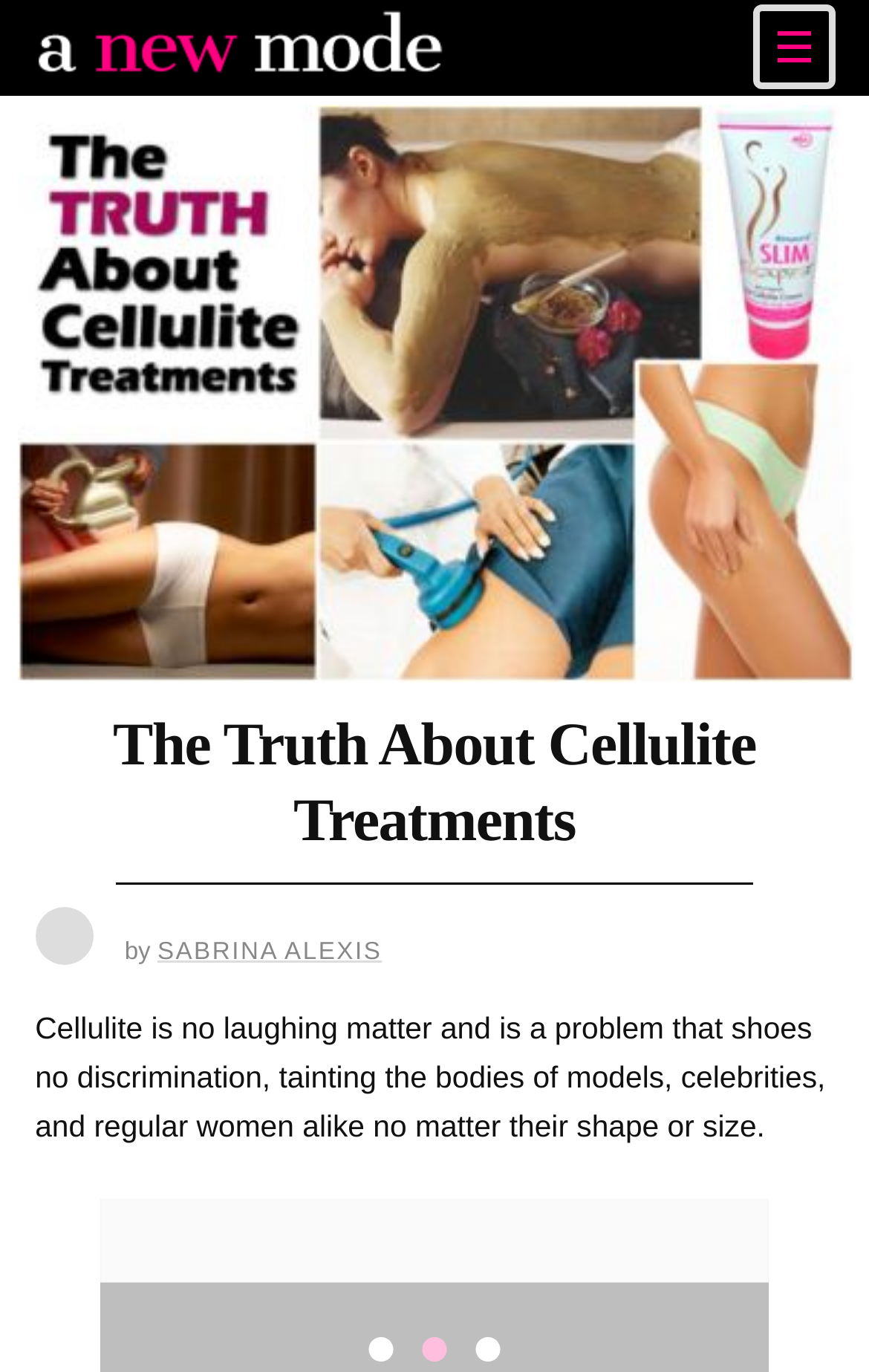Produce an elaborate caption capturing the essence of the webpage.

The webpage appears to be an article or blog post about cellulite treatments. At the top left corner, there is a logo of "a new mode" which is a clickable link. Below the logo, there is a large image related to the post, taking up most of the width of the page. 

The title of the post, "The Truth About Cellulite Treatments", is prominently displayed in a heading format, positioned below the image. A horizontal separator line is placed underneath the title, followed by the author's name, "SABRINA ALEXIS", which is a clickable link. 

The main content of the article starts with a paragraph of text, which discusses how cellulite is a problem that affects women of all shapes and sizes, including models and celebrities. This text is positioned below the author's name and takes up a significant portion of the page.